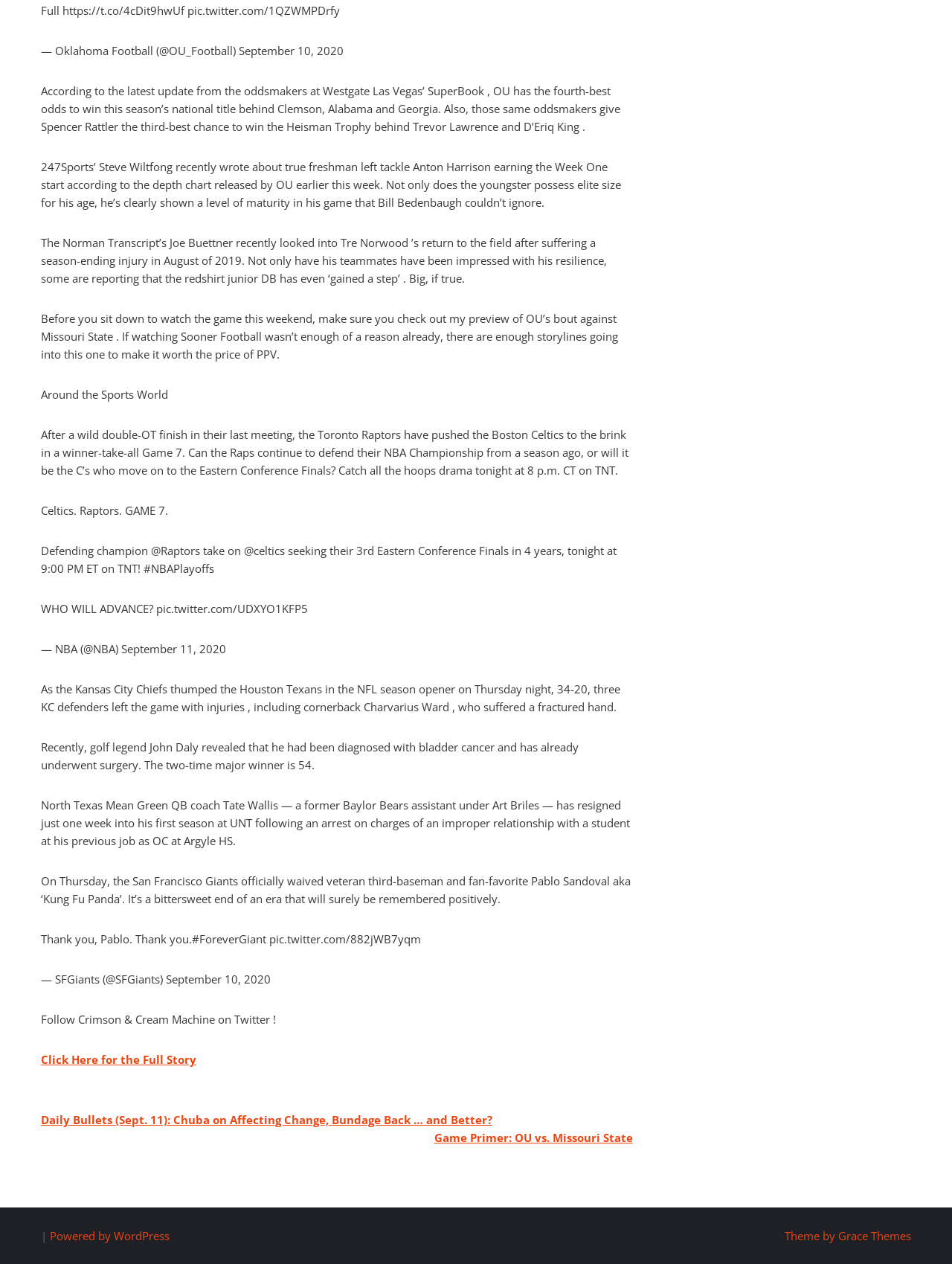What is the name of the golf legend mentioned in the article?
Can you provide a detailed and comprehensive answer to the question?

The article mentions that 'Recently, golf legend John Daly revealed that he had been diagnosed with bladder cancer and has already underwent surgery. The two-time major winner is 54.' This indicates that the golf legend mentioned is John Daly.